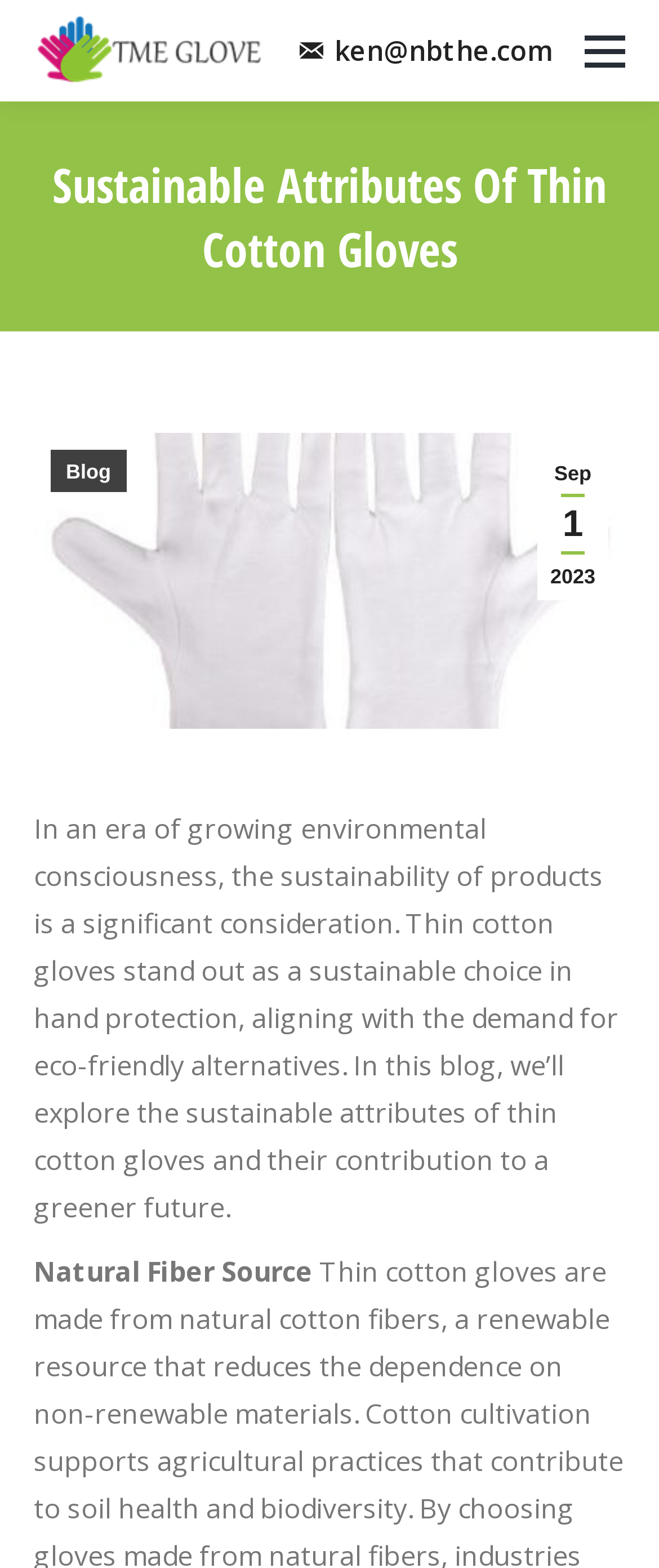What is the email address provided on the webpage? Refer to the image and provide a one-word or short phrase answer.

ken@nbthe.com